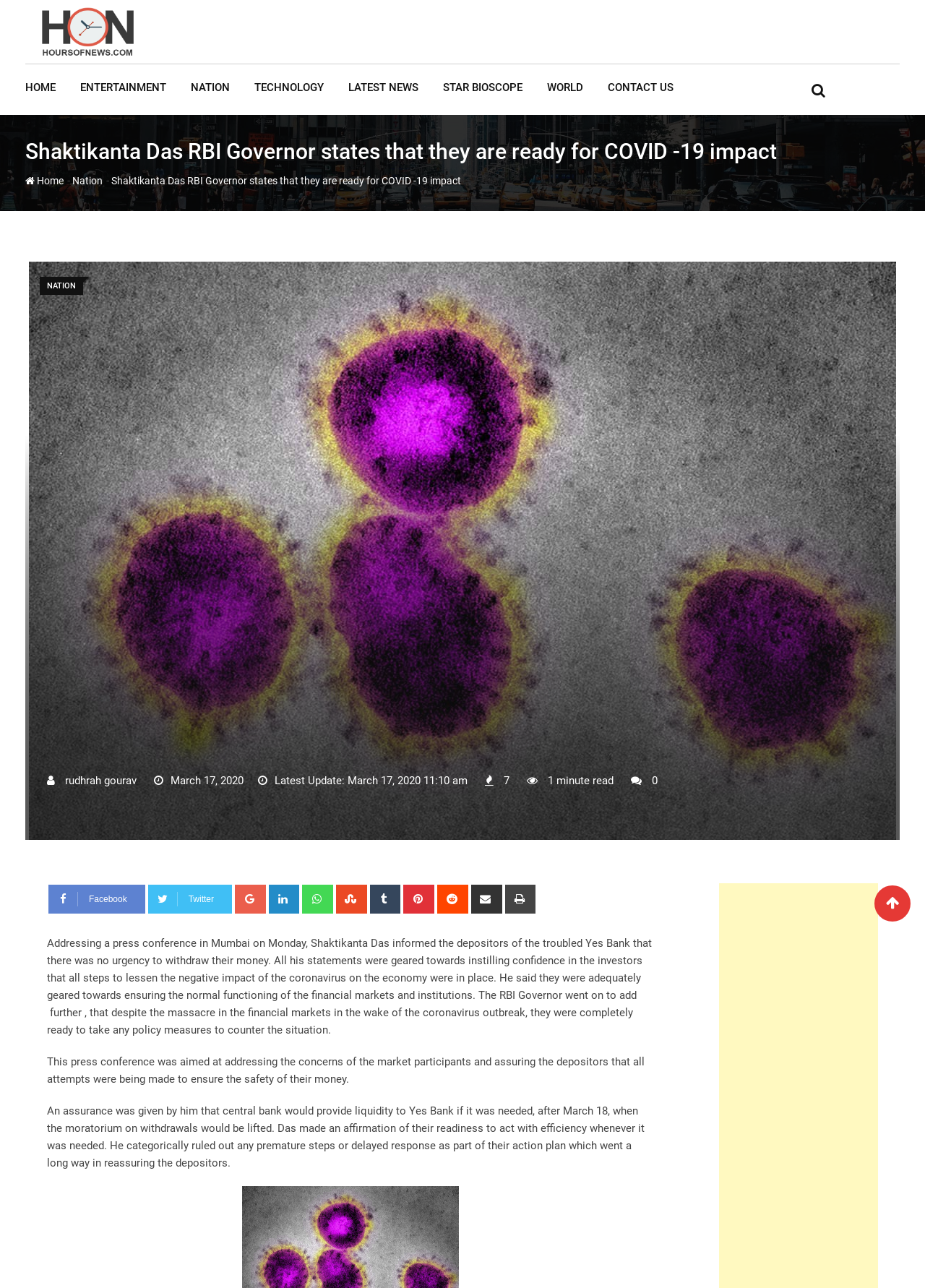Identify the text that serves as the heading for the webpage and generate it.

Shaktikanta Das RBI Governor states that they are ready for COVID -19 impact